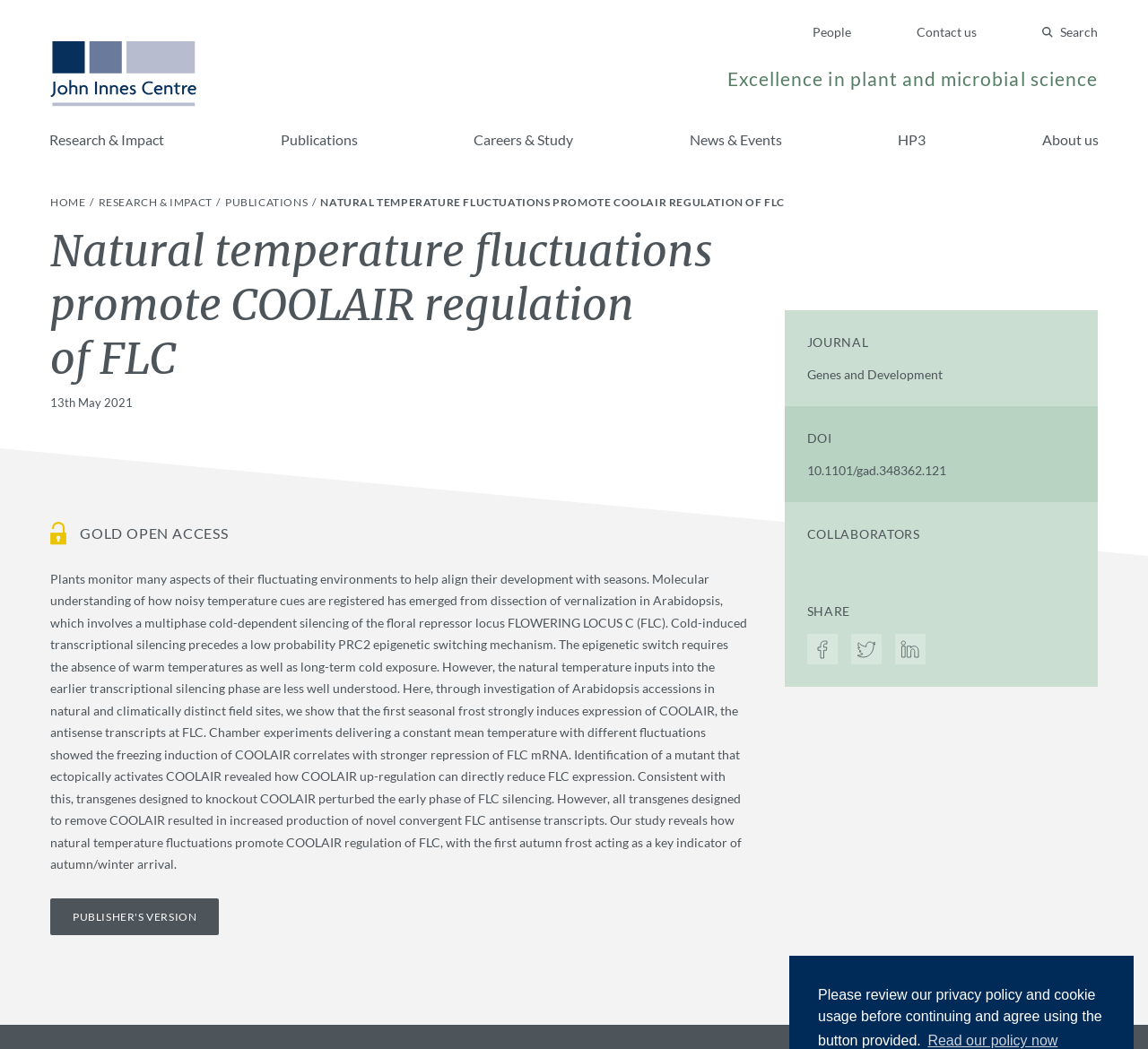Identify the bounding box for the UI element that is described as follows: "Contact us".

[0.798, 0.021, 0.851, 0.039]